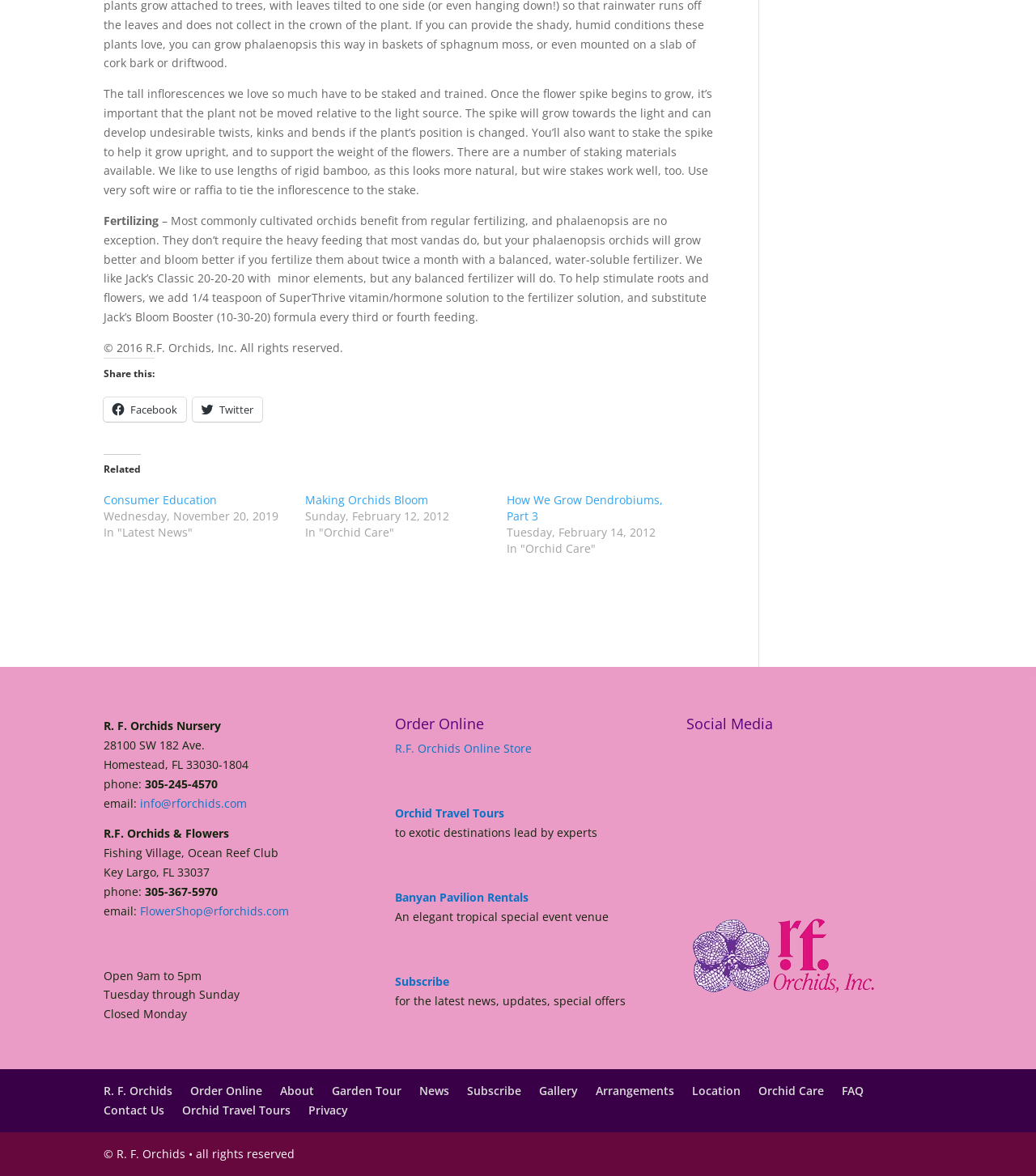Kindly determine the bounding box coordinates for the clickable area to achieve the given instruction: "Learn more about 'Power up your practice'".

None